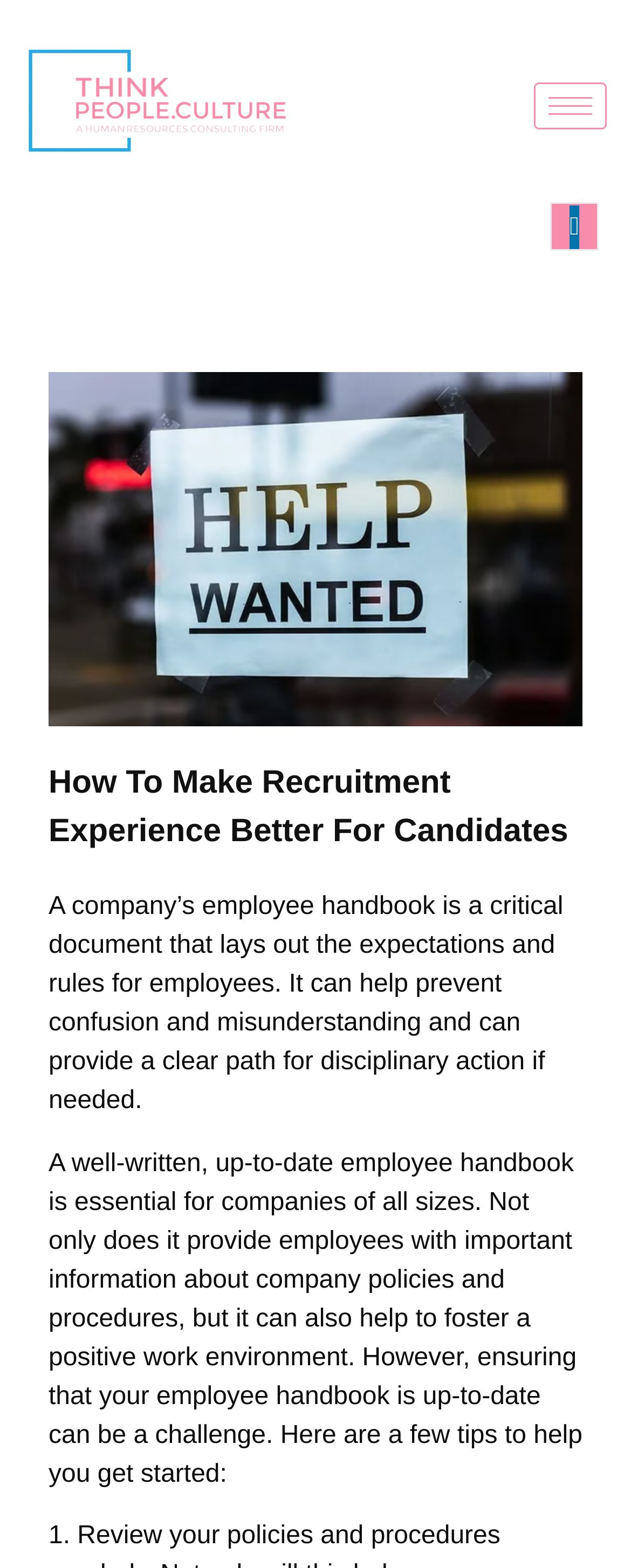Identify and provide the text content of the webpage's primary headline.

How To Make Recruitment Experience Better For Candidates